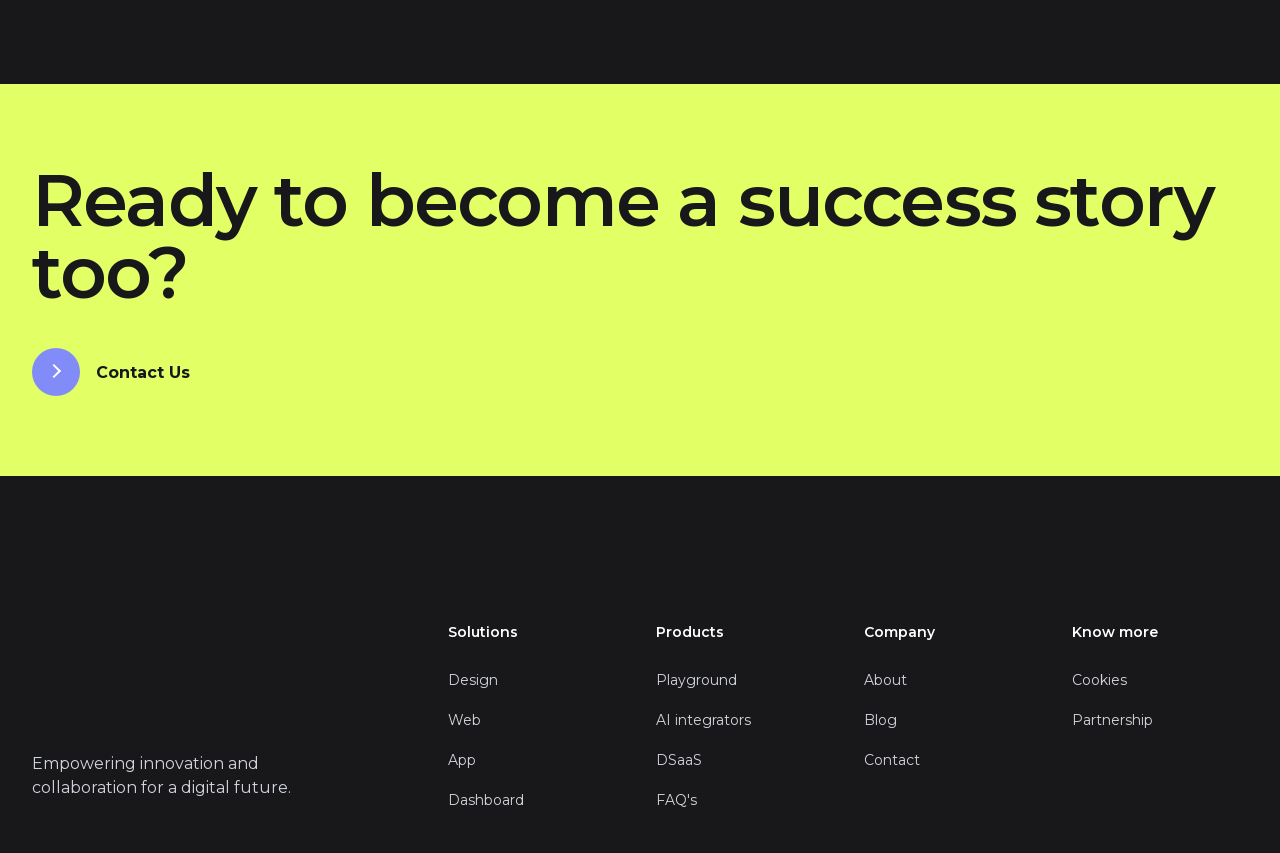What are the services offered?
Please look at the screenshot and answer using one word or phrase.

Design, Web, App, Dashboard